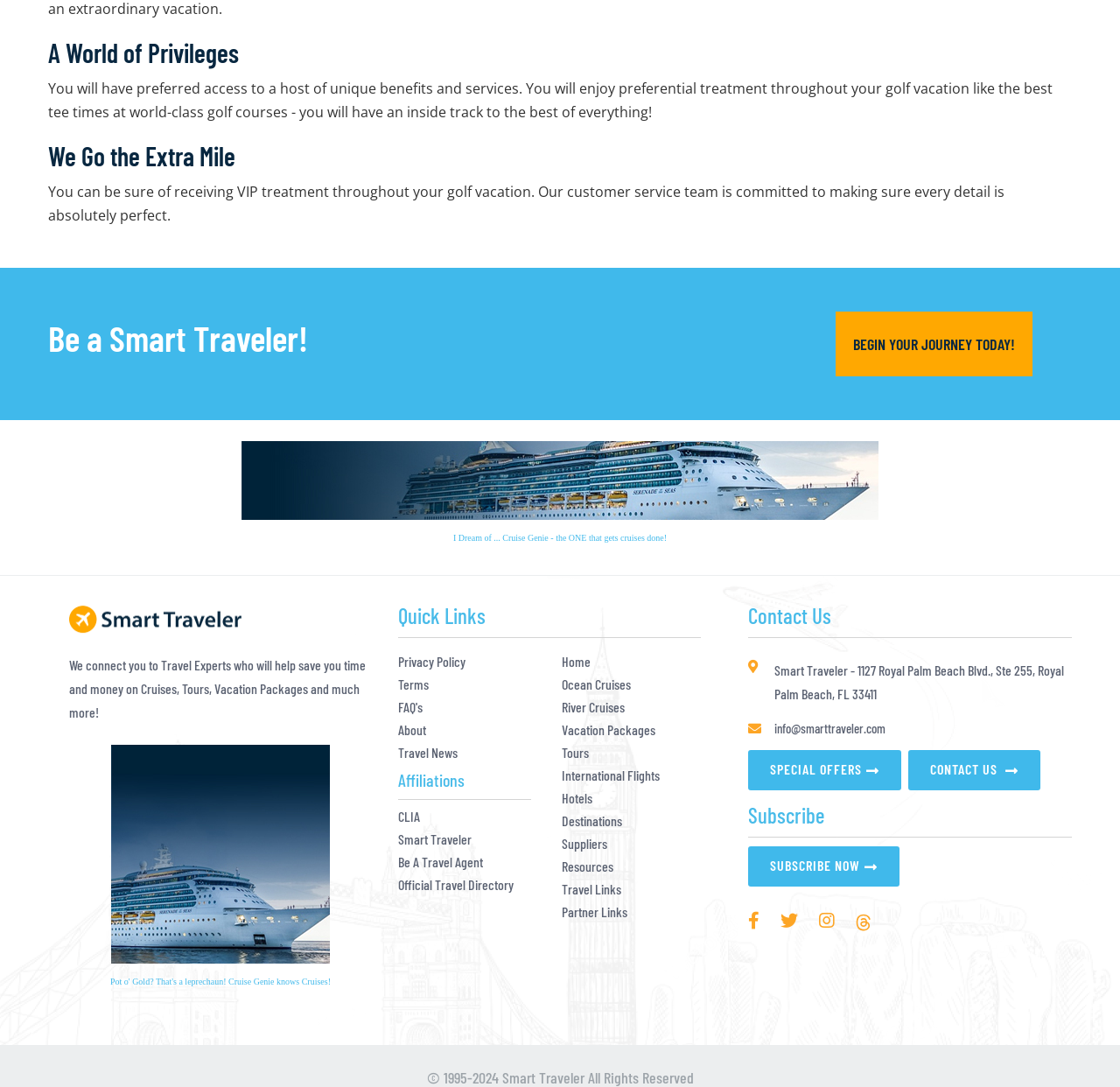Please specify the bounding box coordinates of the clickable region necessary for completing the following instruction: "Contact Us". The coordinates must consist of four float numbers between 0 and 1, i.e., [left, top, right, bottom].

[0.668, 0.554, 0.957, 0.587]